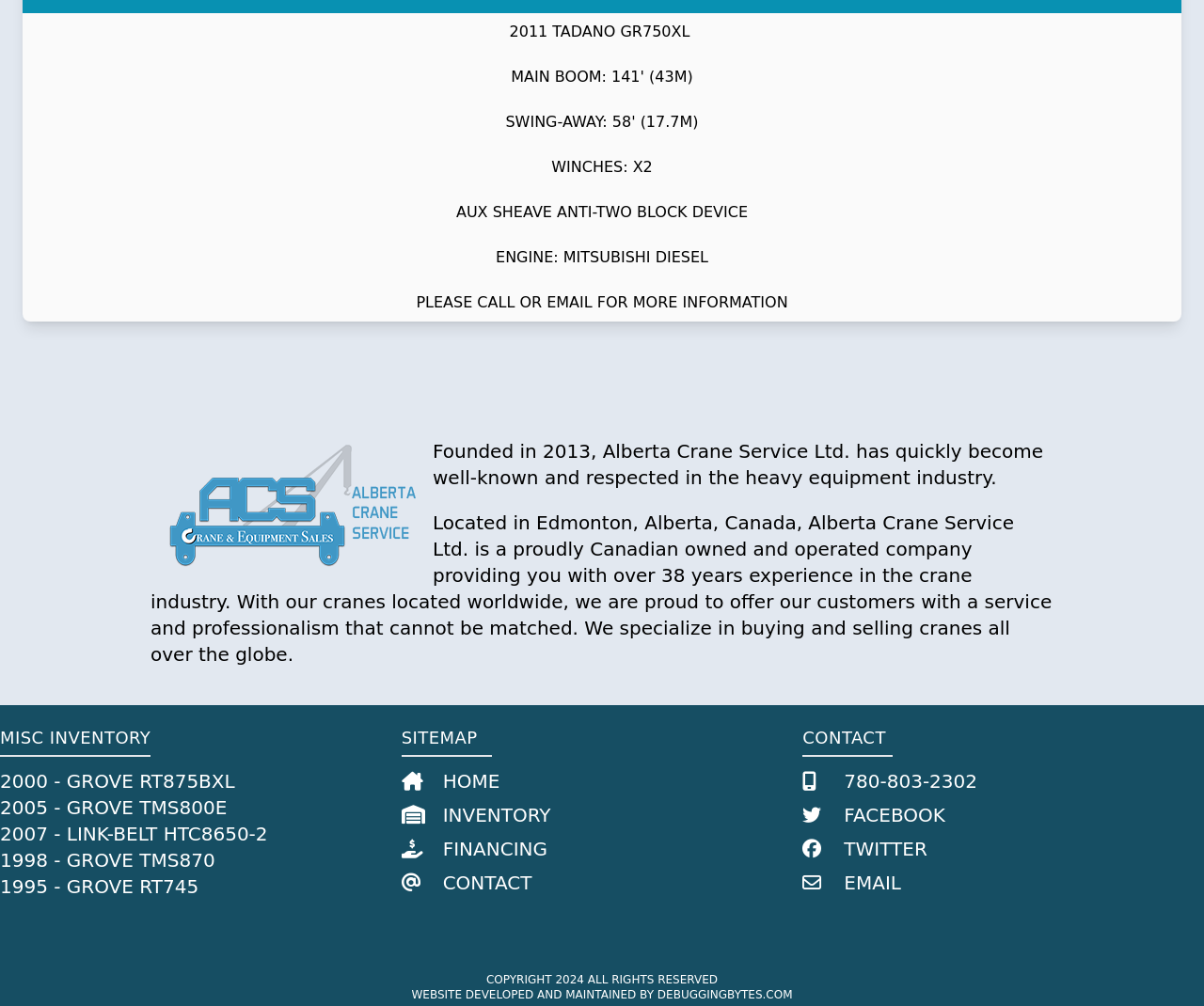Using the provided element description: "Home", determine the bounding box coordinates of the corresponding UI element in the screenshot.

None